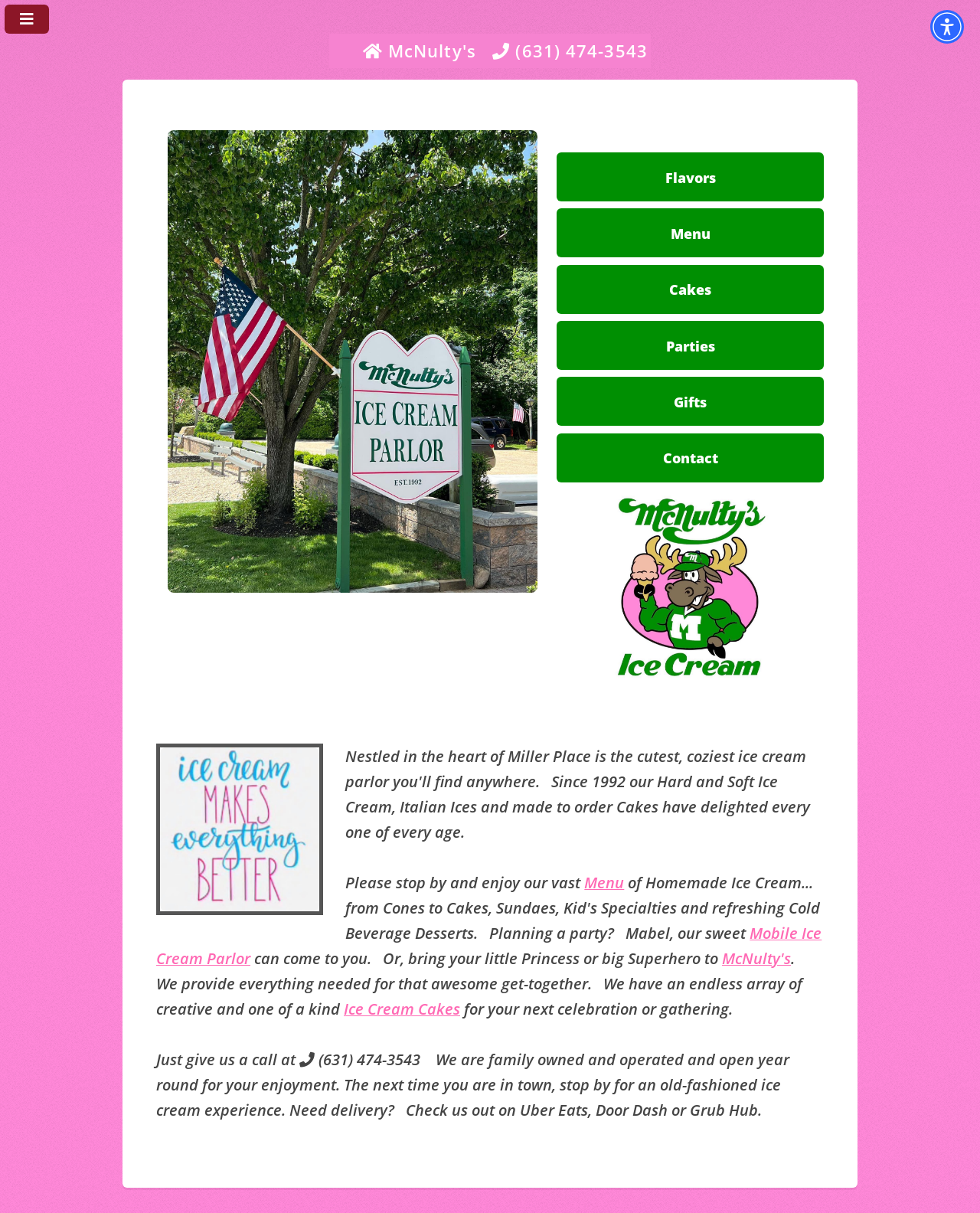What is the theme of the image with a flag and a sign?
Answer the question with detailed information derived from the image.

I found the theme of the image by looking at the image element with the description 'Picture of a flag and McNuly's sign' and inferring that the image is related to McNulty's Ice Cream.